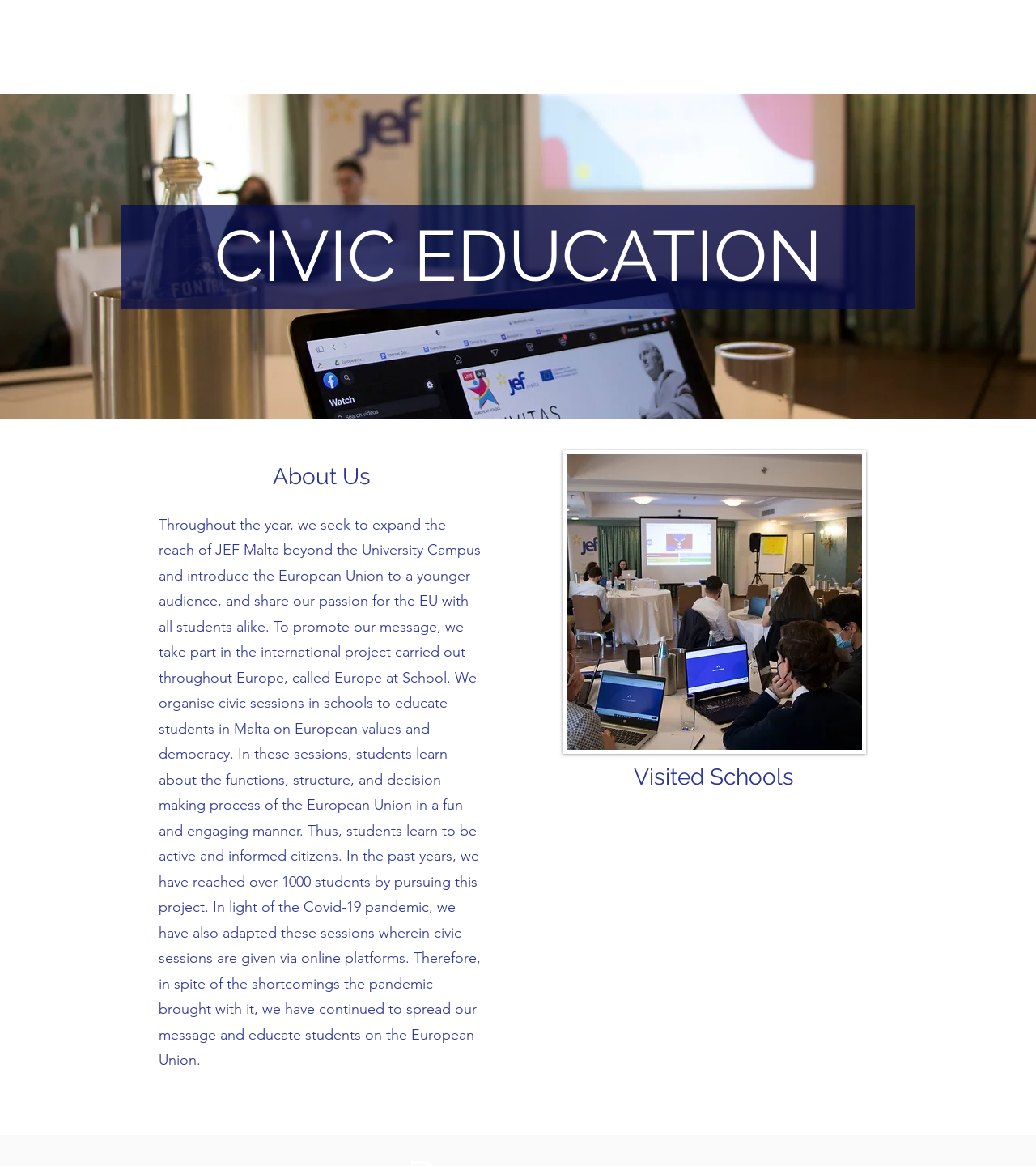Can you give a detailed response to the following question using the information from the image? What is the name of the project that JEF Malta is part of?

The webpage describes JEF Malta's civic education activities, and it mentions that they take part in an international project called 'Europe at School' to educate students in Malta on European values and democracy.